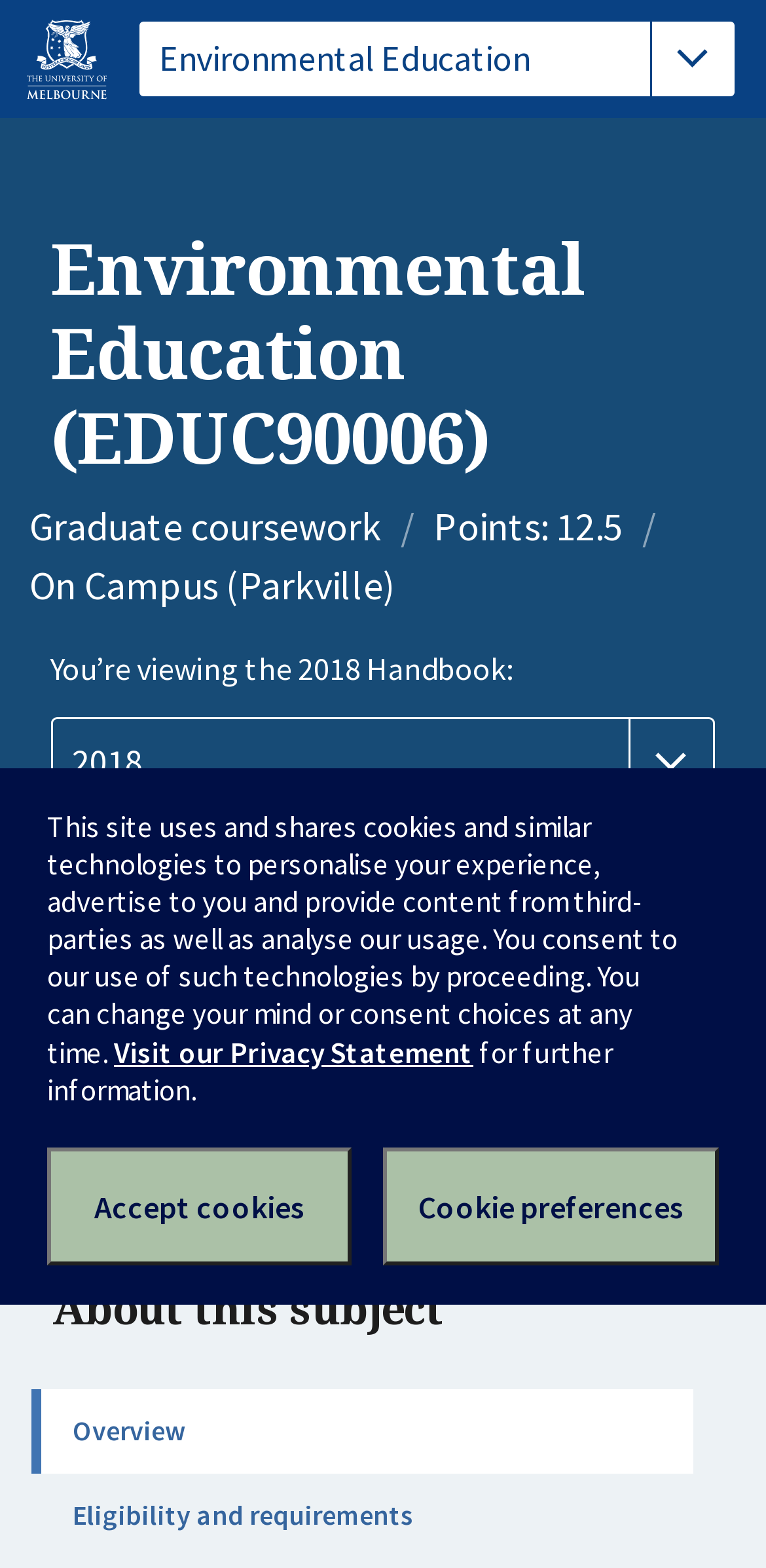How many points is the subject worth?
Analyze the image and deliver a detailed answer to the question.

The point value of the subject can be found in the 'StaticText' element 'Points: 12.5' which is a child of the 'HeaderAsNonLandmark' element.